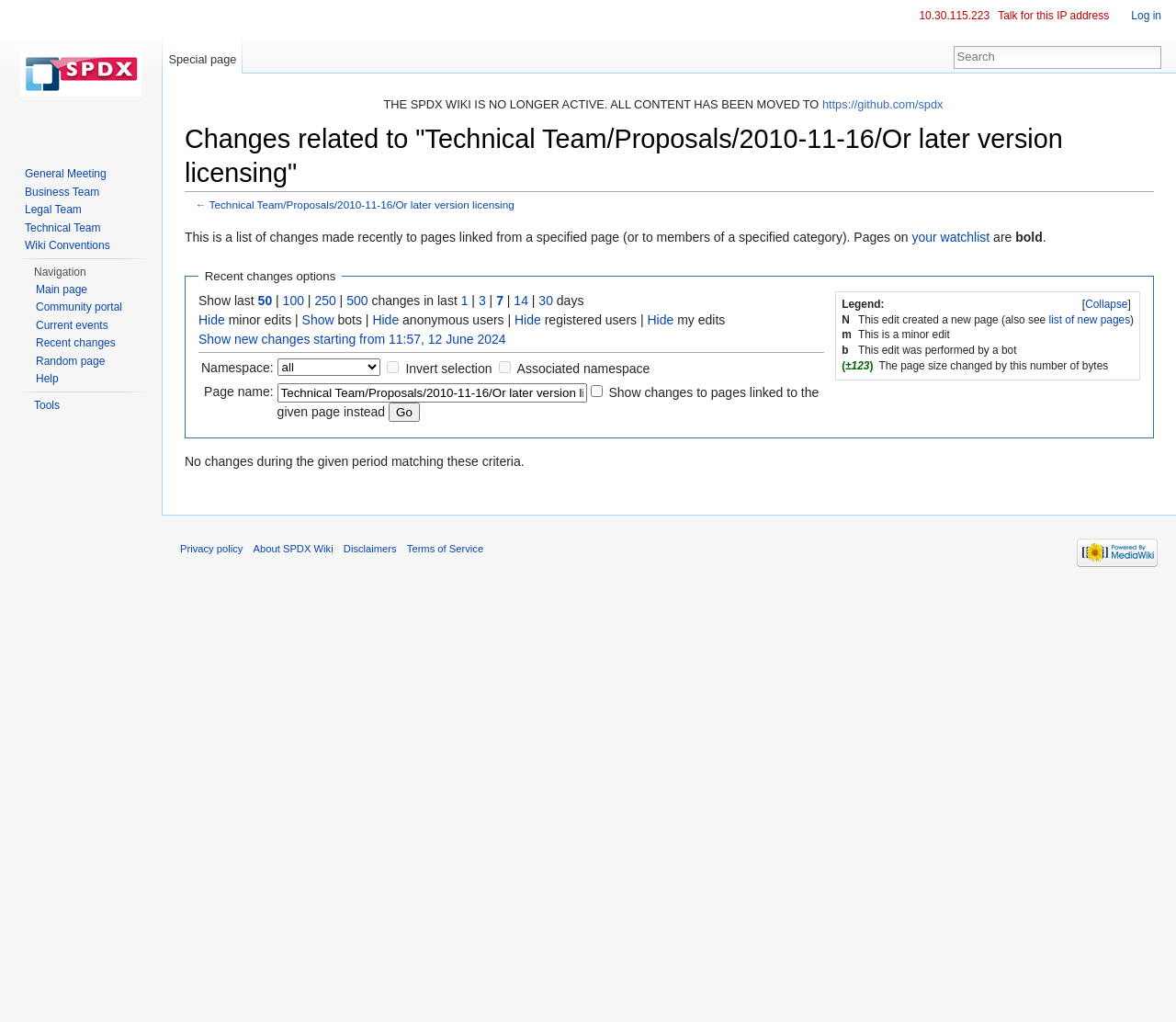What is the text of the first link on the page?
Based on the visual content, answer with a single word or a brief phrase.

https://github.com/spdx